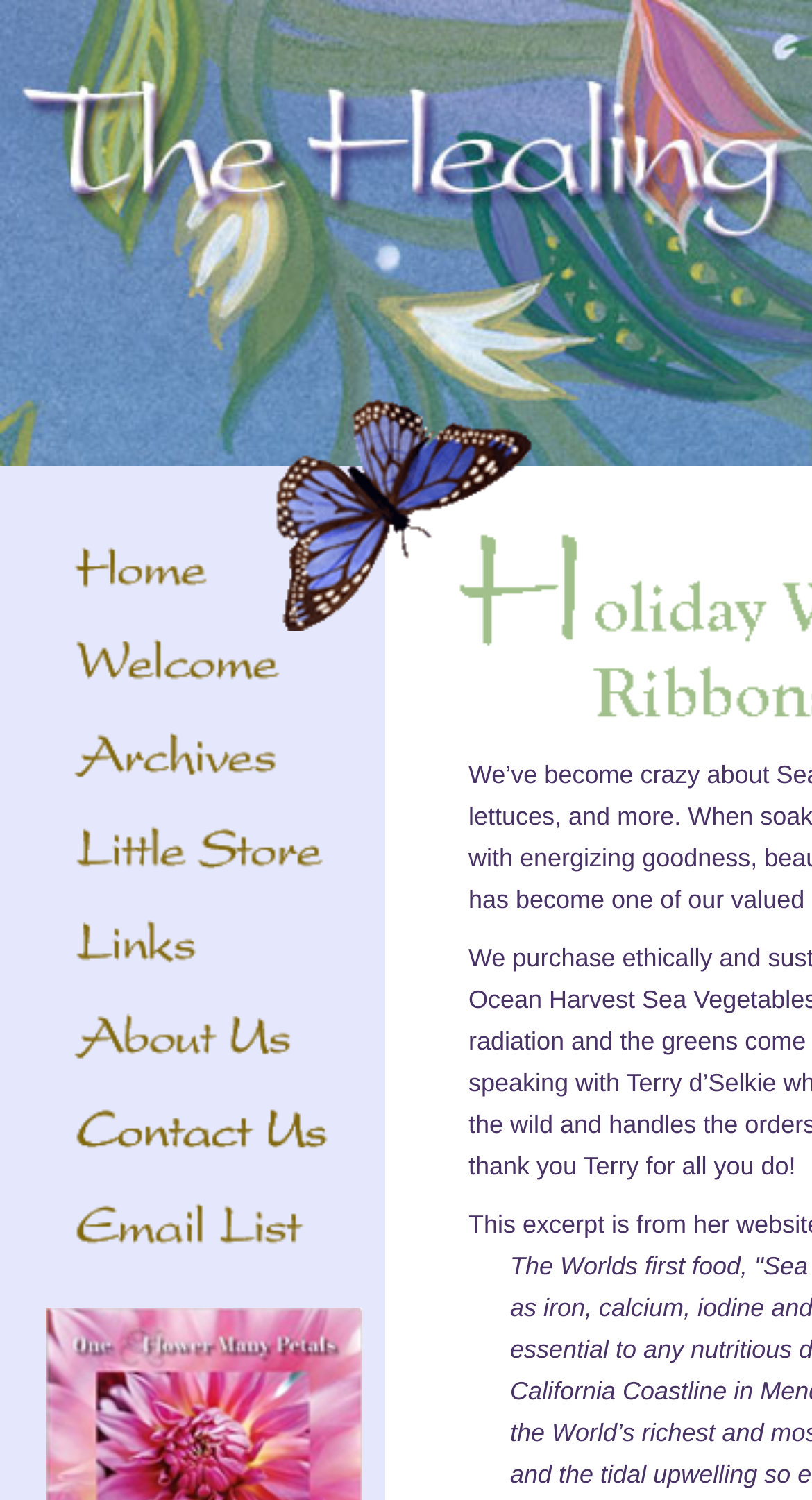Given the description "name="imageb"", provide the bounding box coordinates of the corresponding UI element.

[0.077, 0.832, 0.449, 0.851]